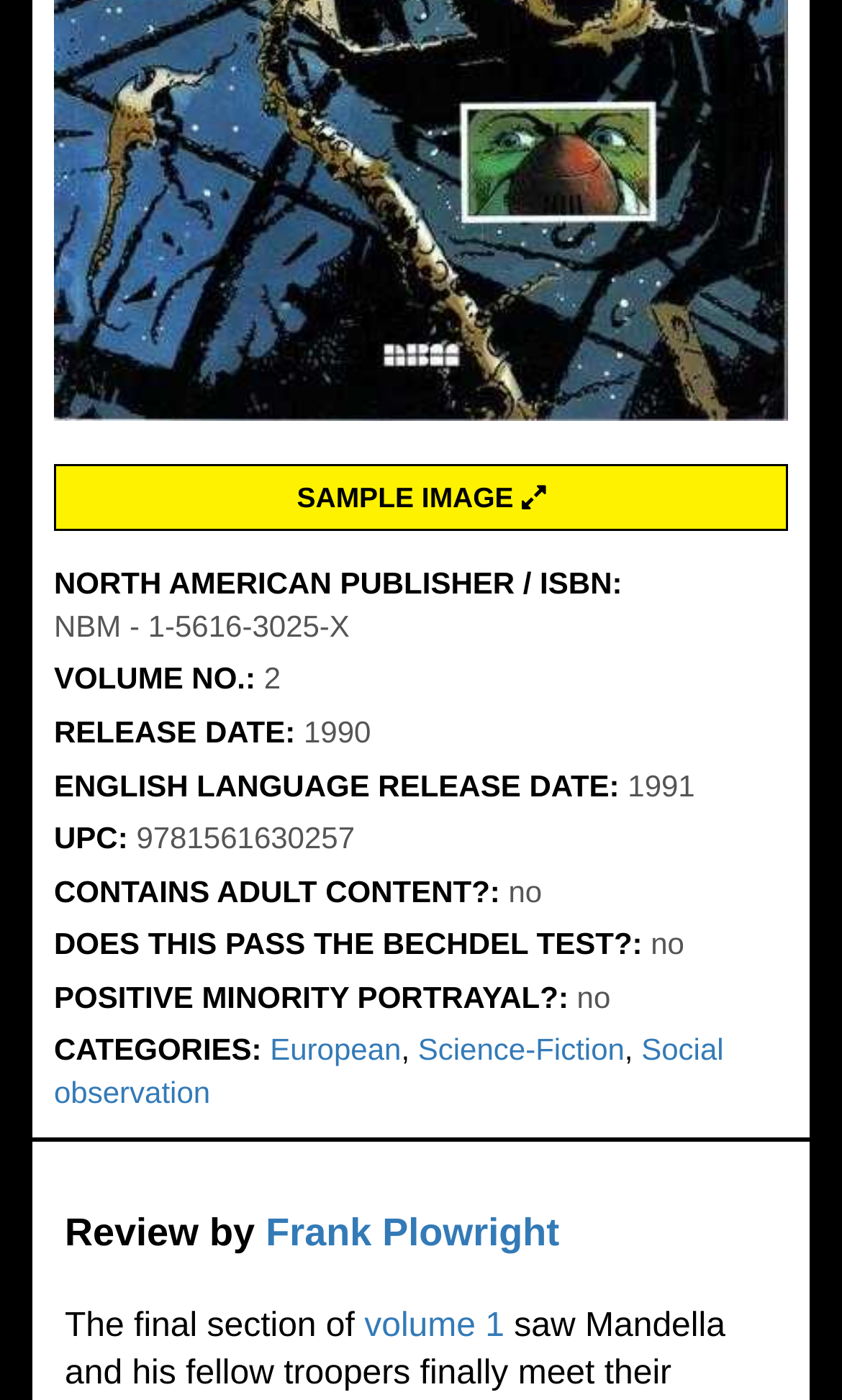Please determine the bounding box coordinates for the UI element described here. Use the format (top-left x, top-left y, bottom-right x, bottom-right y) with values bounded between 0 and 1: volume 1

[0.433, 0.934, 0.599, 0.96]